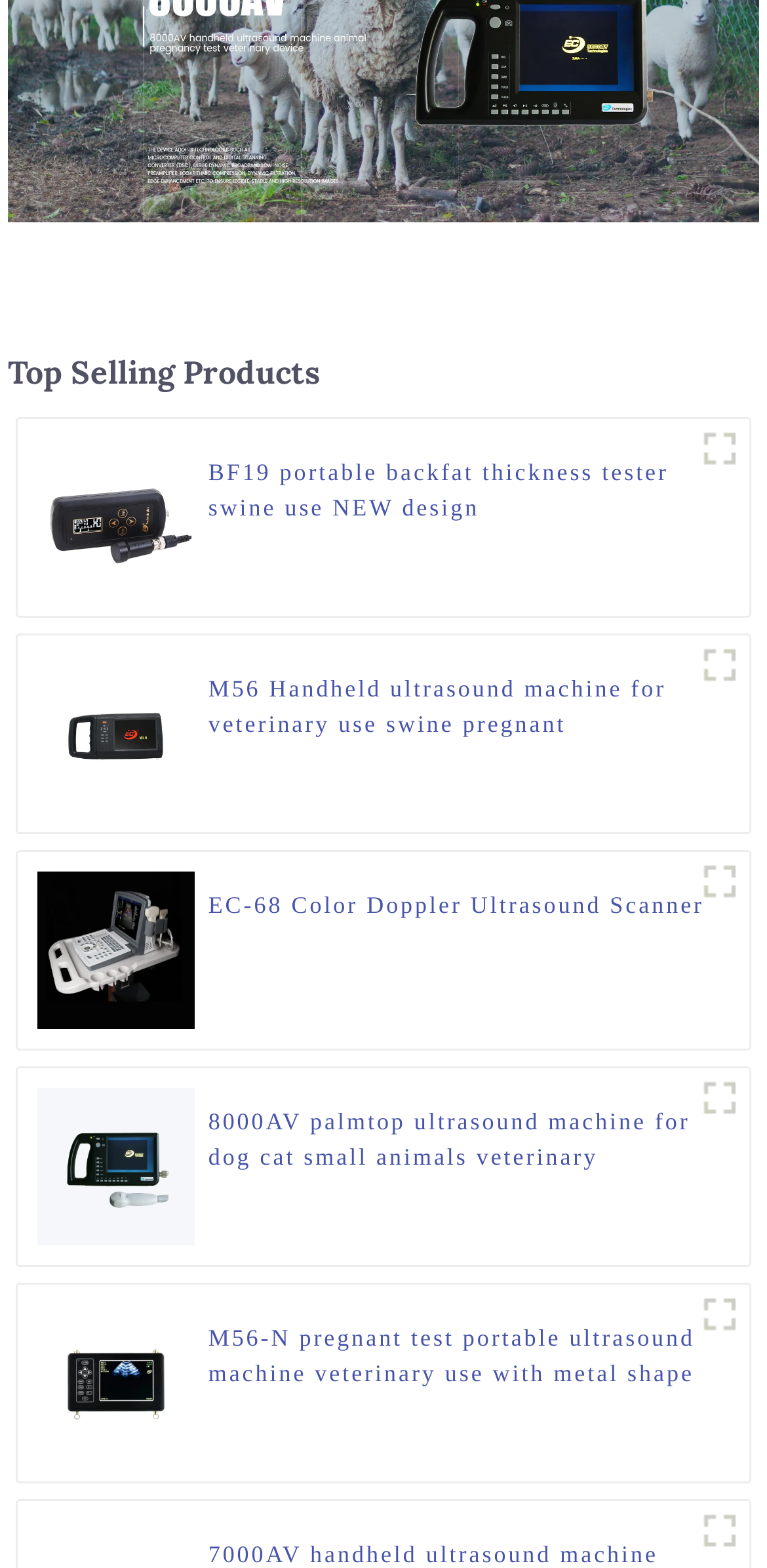Please locate the bounding box coordinates for the element that should be clicked to achieve the following instruction: "View product details of 8000AV palmtop ultrasound machine for dog cat small animals veterinary". Ensure the coordinates are given as four float numbers between 0 and 1, i.e., [left, top, right, bottom].

[0.272, 0.704, 0.952, 0.749]